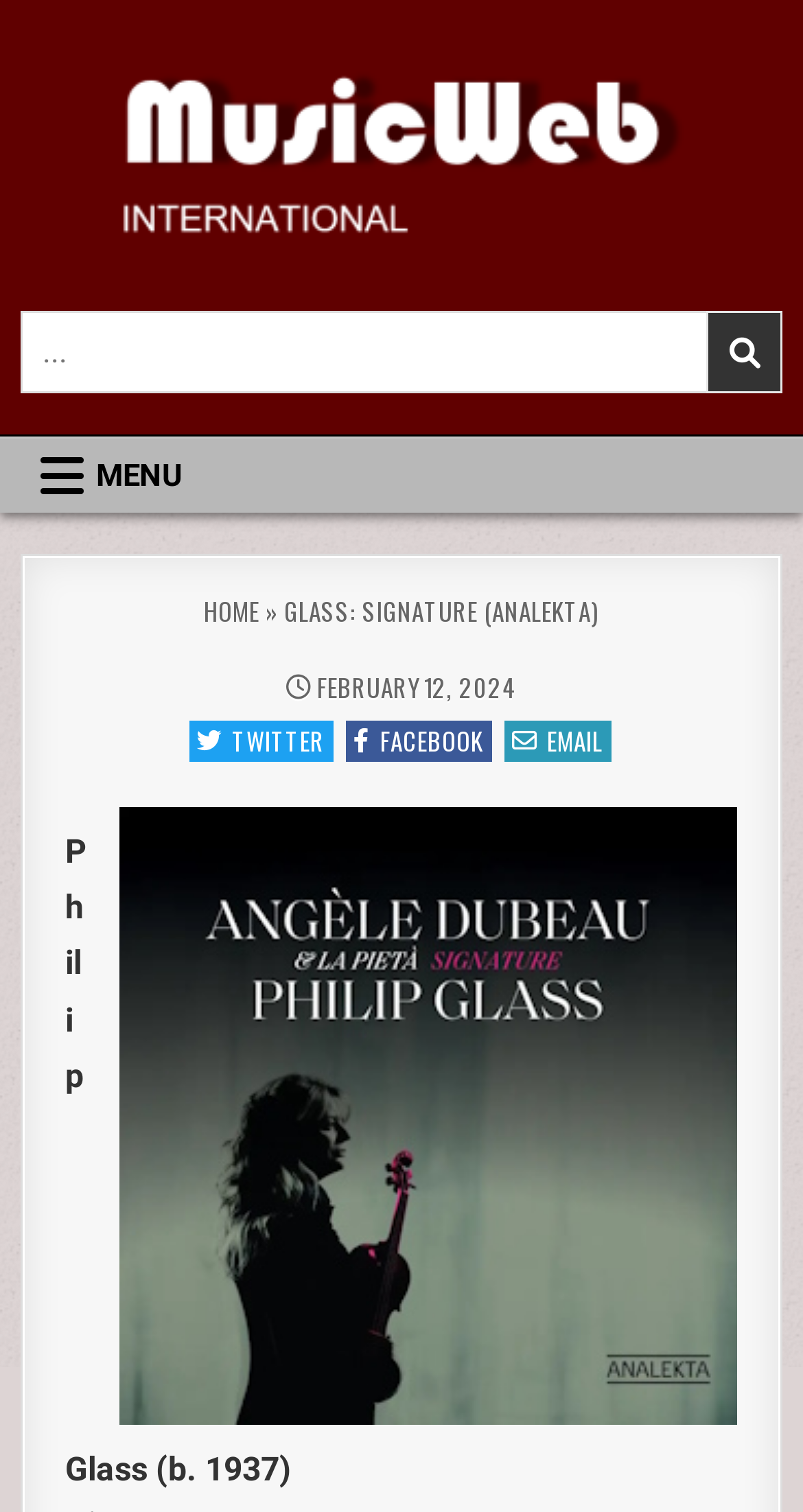How many social media links are there?
Give a single word or phrase as your answer by examining the image.

3